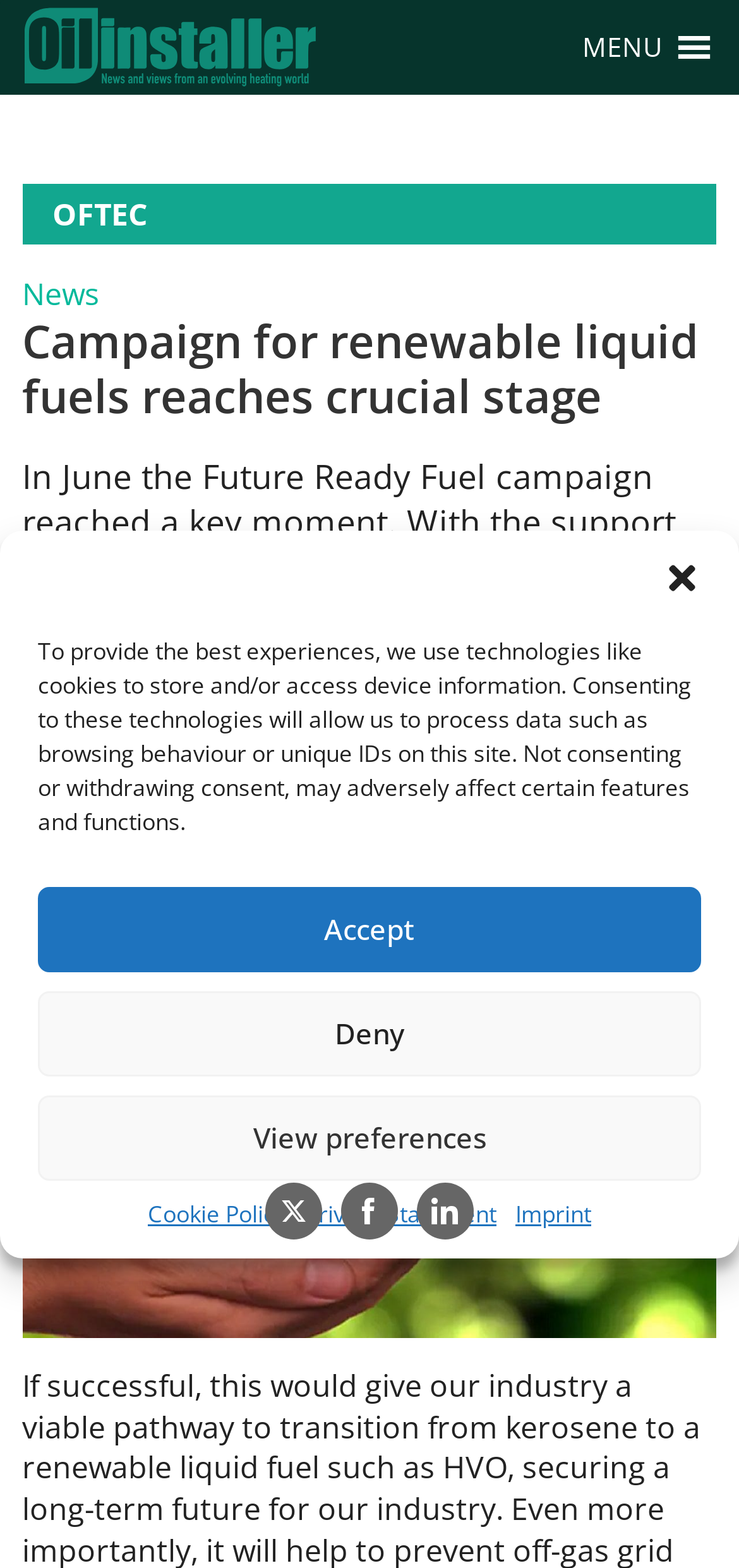Please specify the bounding box coordinates of the clickable region necessary for completing the following instruction: "View OFTEC page". The coordinates must consist of four float numbers between 0 and 1, i.e., [left, top, right, bottom].

[0.03, 0.123, 0.24, 0.149]